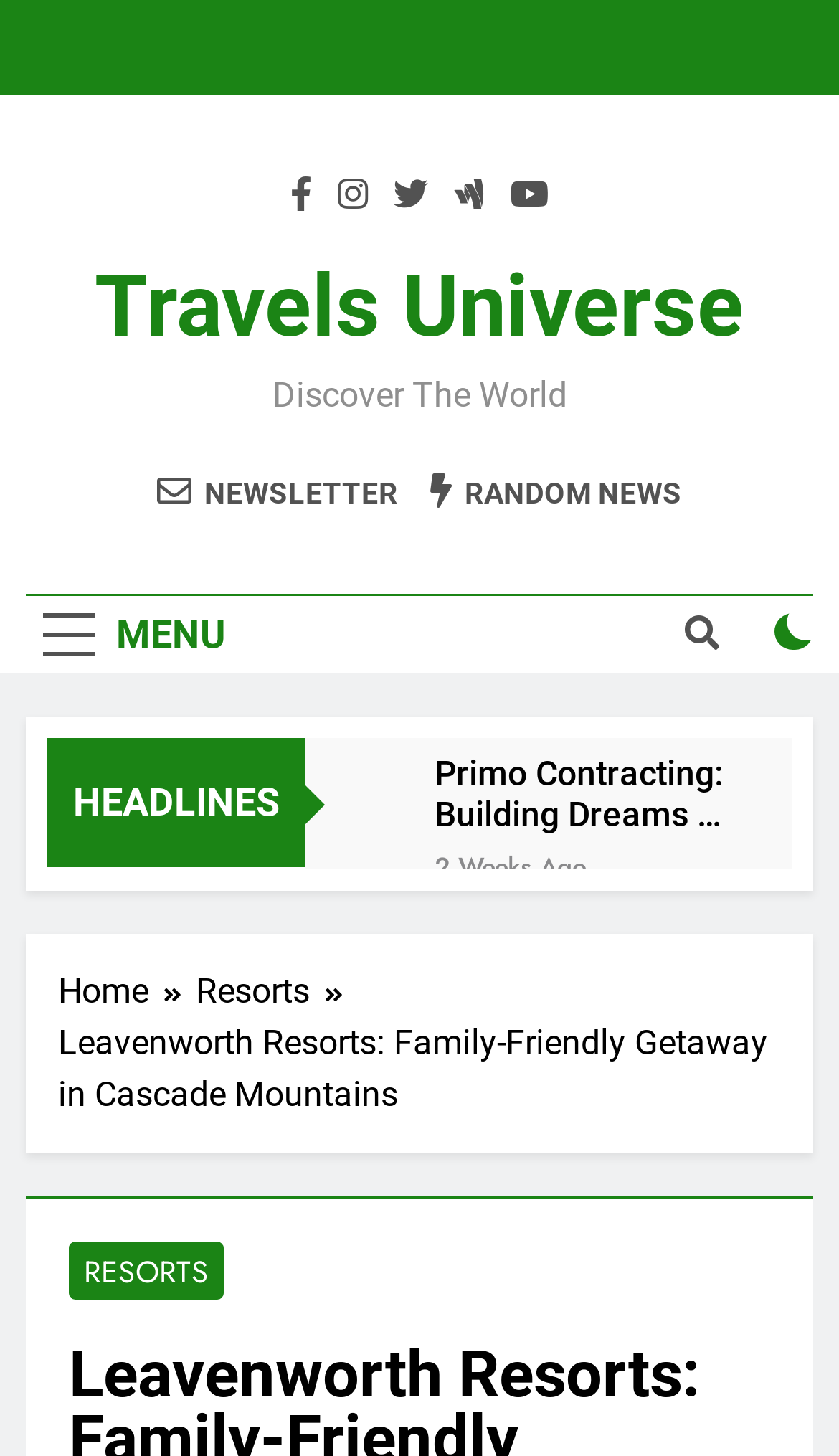Provide an in-depth caption for the webpage.

This webpage is about Leavenworth Resorts, a family-friendly getaway in the Cascade Mountains. At the top, there are five social media links, followed by a link to "Travels Universe" and a static text "Discover The World". Below that, there are two links, "NEWSLETTER" and "RANDOM NEWS", and a button labeled "MENU". 

On the left side, there is a checkbox and a button with a search icon. Above these elements, there is a static text "HEADLINES". 

The main content of the webpage is divided into several sections, each featuring a news article or a resort description. Each section has a heading, a link to the article, and a figure with an image. The headings include "Primo Contracting: Building Dreams in the Greater Toronto Area", "Exploring Venice’s Grandeur: Water Taxi and Private Boat Tours on the Grand Canal", "Capturing Elegance: The Essential Role of Professional Jewelry and Cosmetics Product Photography", "Adventure Awaits: Exploring the Best Trekking Routes in Asia", and "Hotels in the Bronx with Jacuzzi: Exploring Luxurious Comfort". 

Each section also has a link to the article, a time stamp indicating when the article was published, and a figure with an image related to the article. The time stamps are all "2 Weeks Ago" or "3 Months Ago". 

At the bottom of the webpage, there is a navigation section labeled "Breadcrumbs" with links to "Home", "Resorts", and a static text "Leavenworth Resorts: Family-Friendly Getaway in Cascade Mountains".